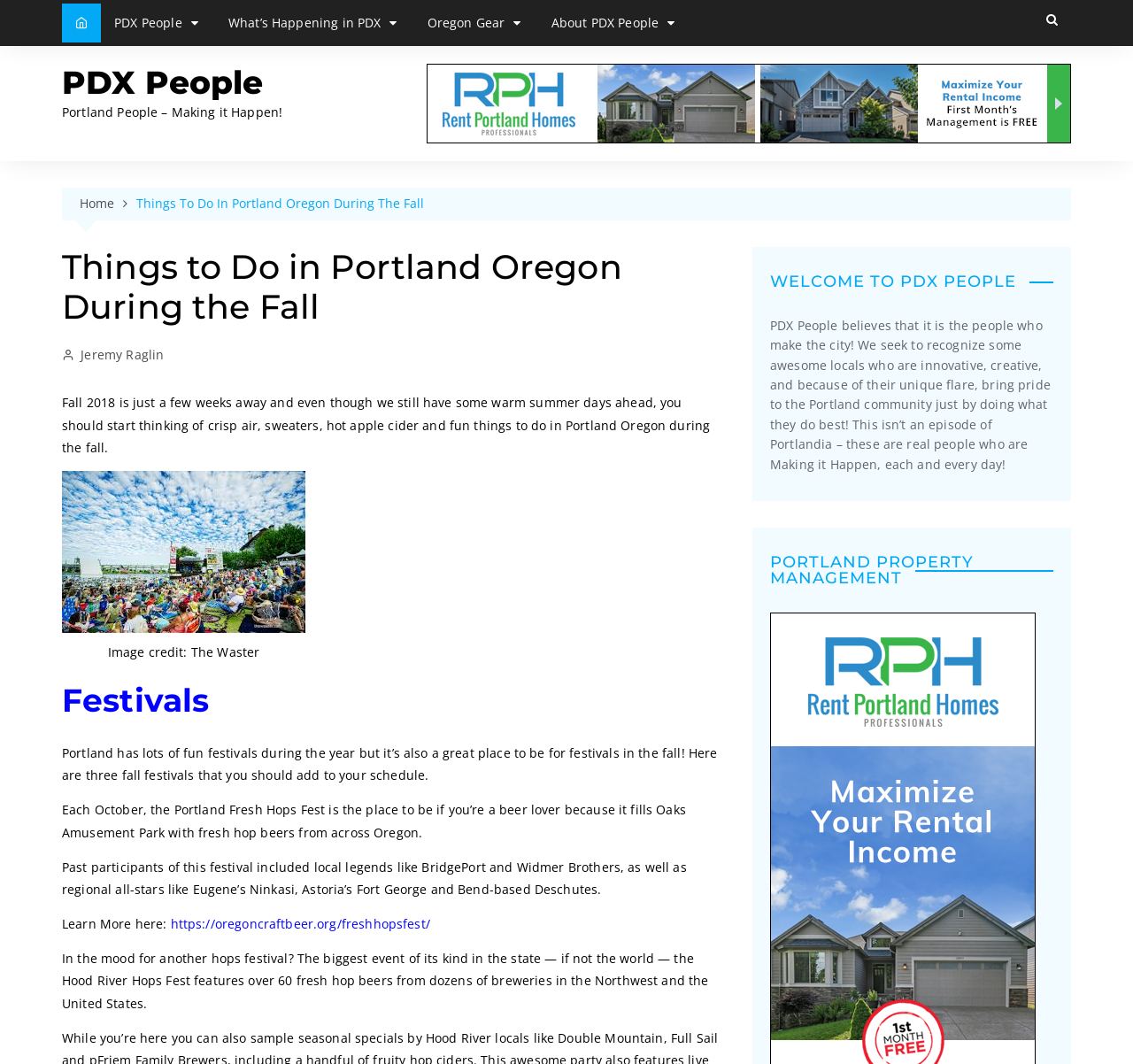Determine the bounding box coordinates of the element that should be clicked to execute the following command: "Visit the PDX People page".

[0.055, 0.059, 0.232, 0.096]